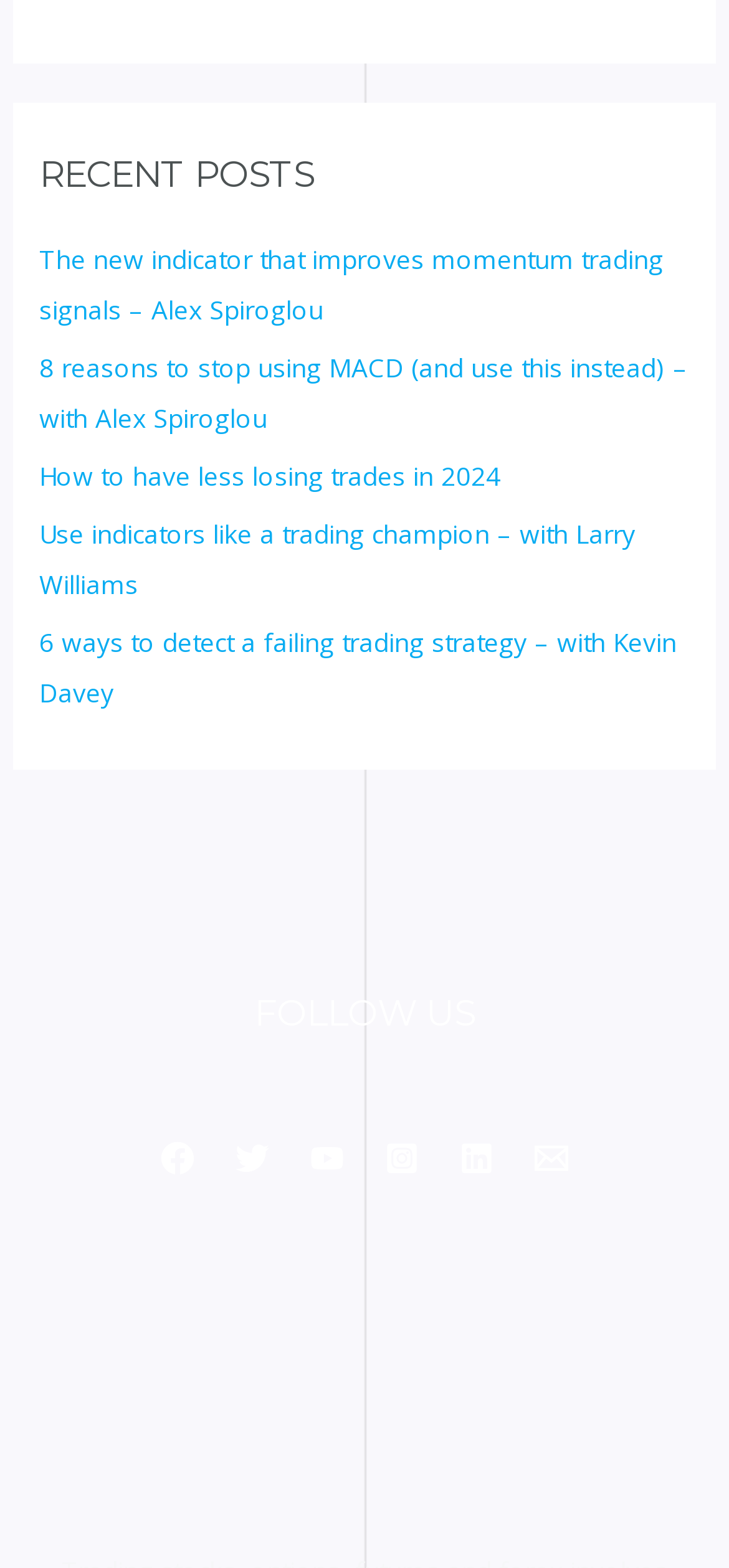Find the bounding box coordinates for the area that should be clicked to accomplish the instruction: "Subscribe to email newsletter".

[0.733, 0.728, 0.779, 0.75]